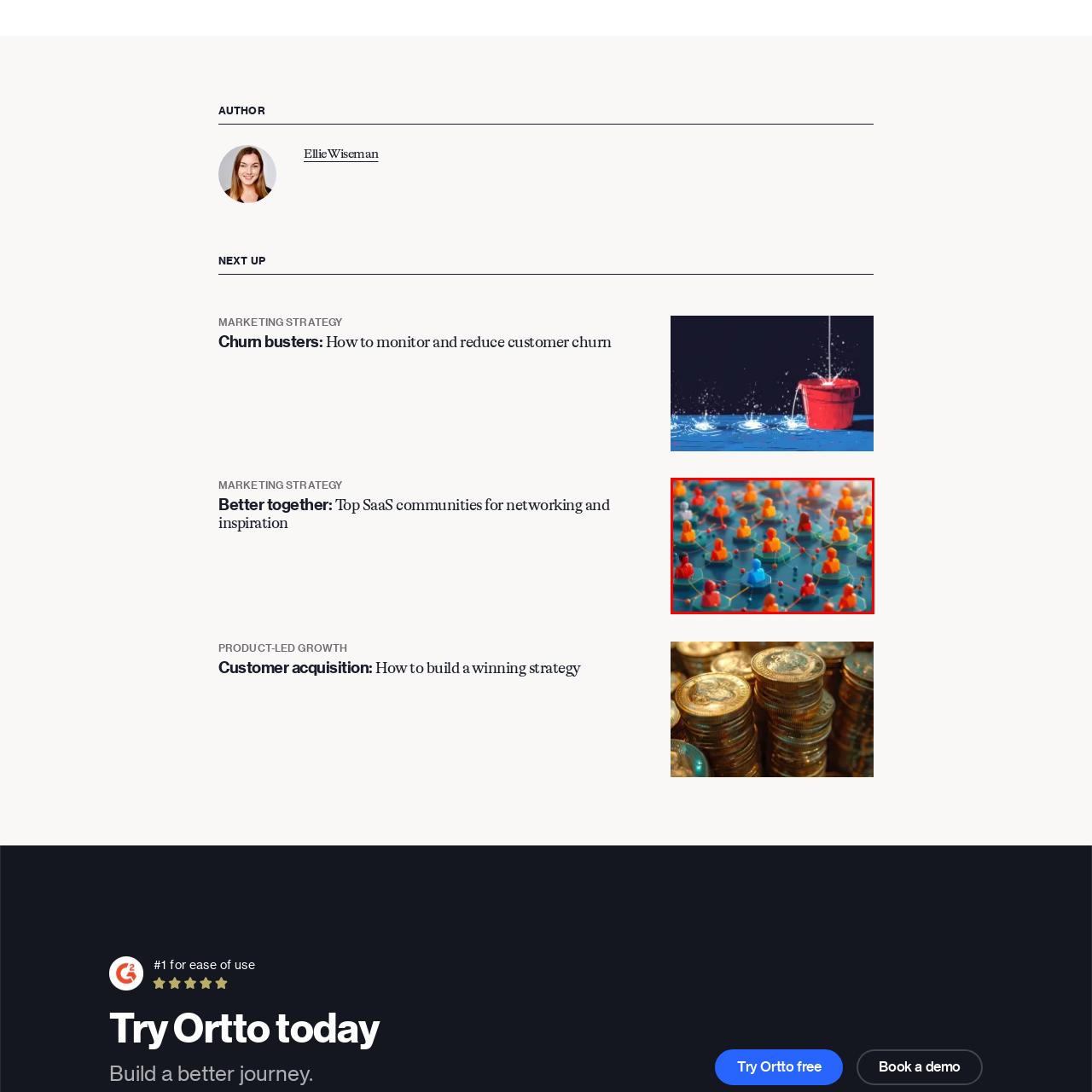Provide a comprehensive description of the image highlighted by the red bounding box.

The image depicts a vibrant and dynamic representation of interconnected individuals in a digital network, symbolizing community and collaboration. Various colored figurines, including orange, blue, and red, are arranged in a grid-like pattern, each connected by colorful lines that suggest interaction and engagement within a community. This illustration conveys the idea of online SaaS communities and highlights the importance of networking and inspiration in the modern digital landscape. The visual emphasizes the interconnectedness and diversity of members in these communities, showcasing how they work together to foster a collaborative environment in the sphere of customer engagement and marketing strategy.